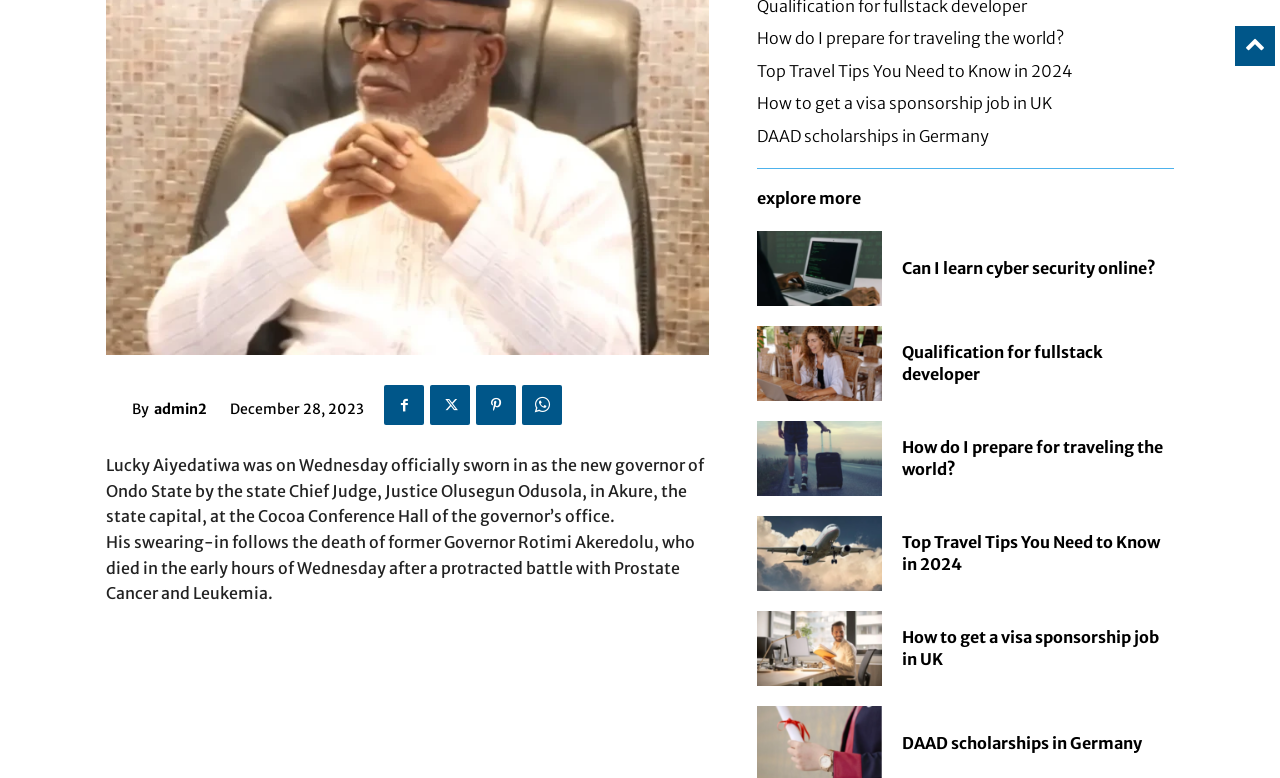Using the format (top-left x, top-left y, bottom-right x, bottom-right y), and given the element description, identify the bounding box coordinates within the screenshot: What is a Call Centre?

None